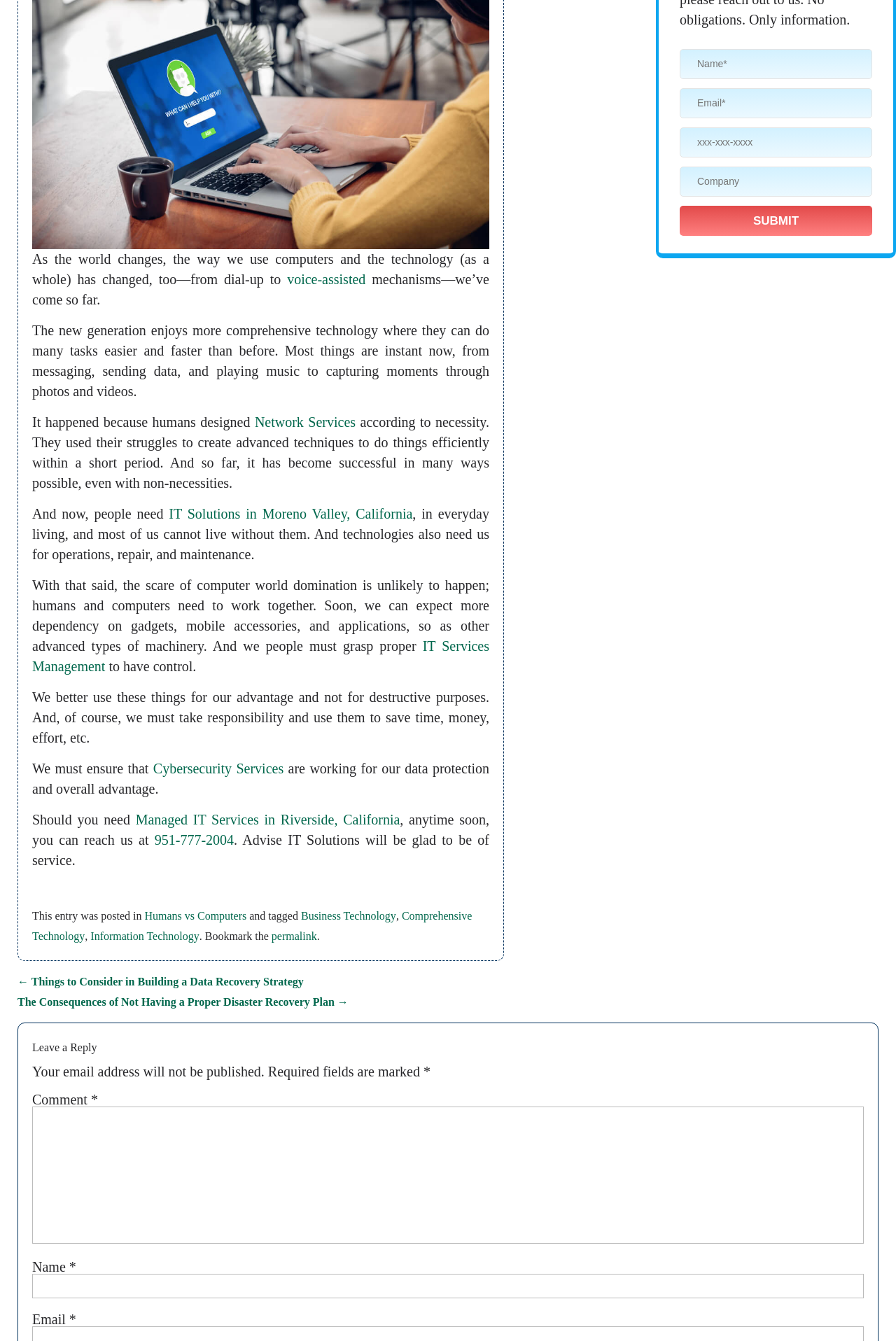Give the bounding box coordinates for the element described as: "Humans vs Computers".

[0.161, 0.678, 0.275, 0.687]